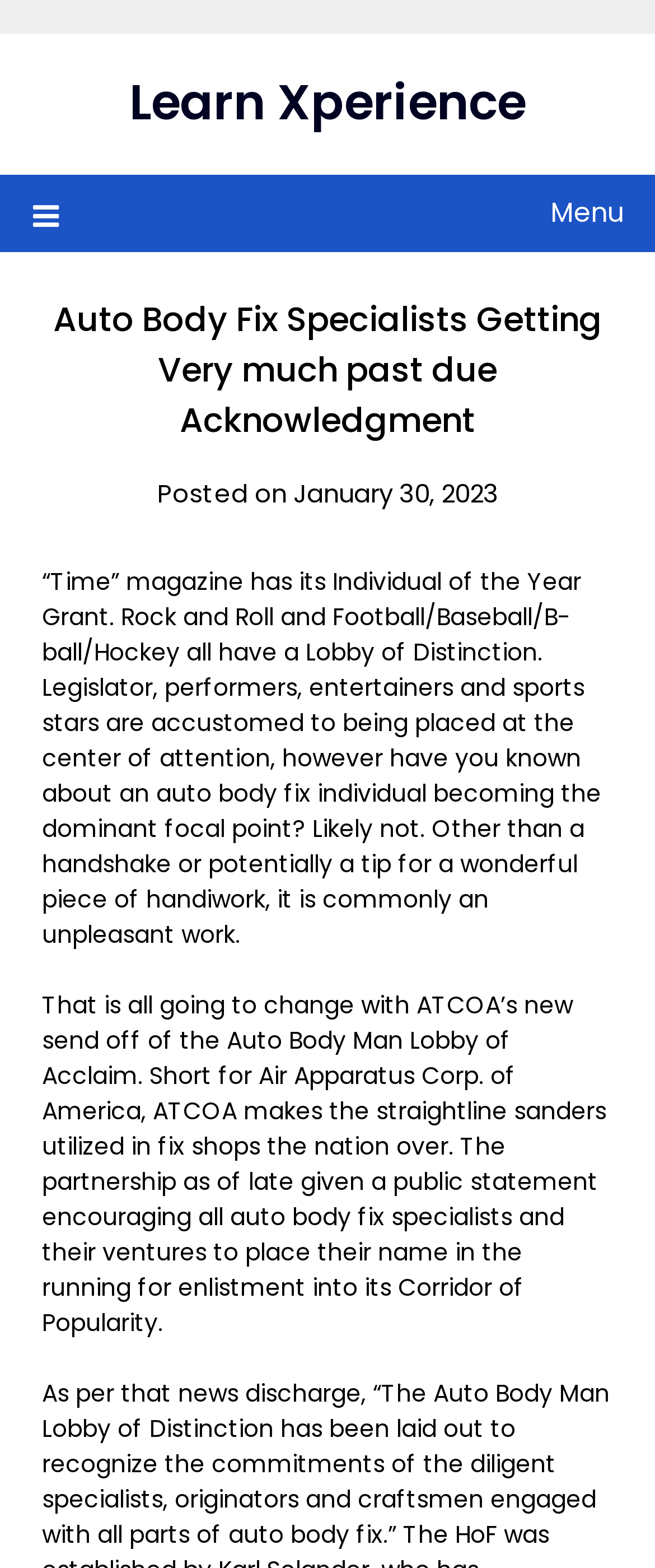Provide the bounding box coordinates of the HTML element this sentence describes: "Menu". The bounding box coordinates consist of four float numbers between 0 and 1, i.e., [left, top, right, bottom].

[0.05, 0.111, 0.95, 0.16]